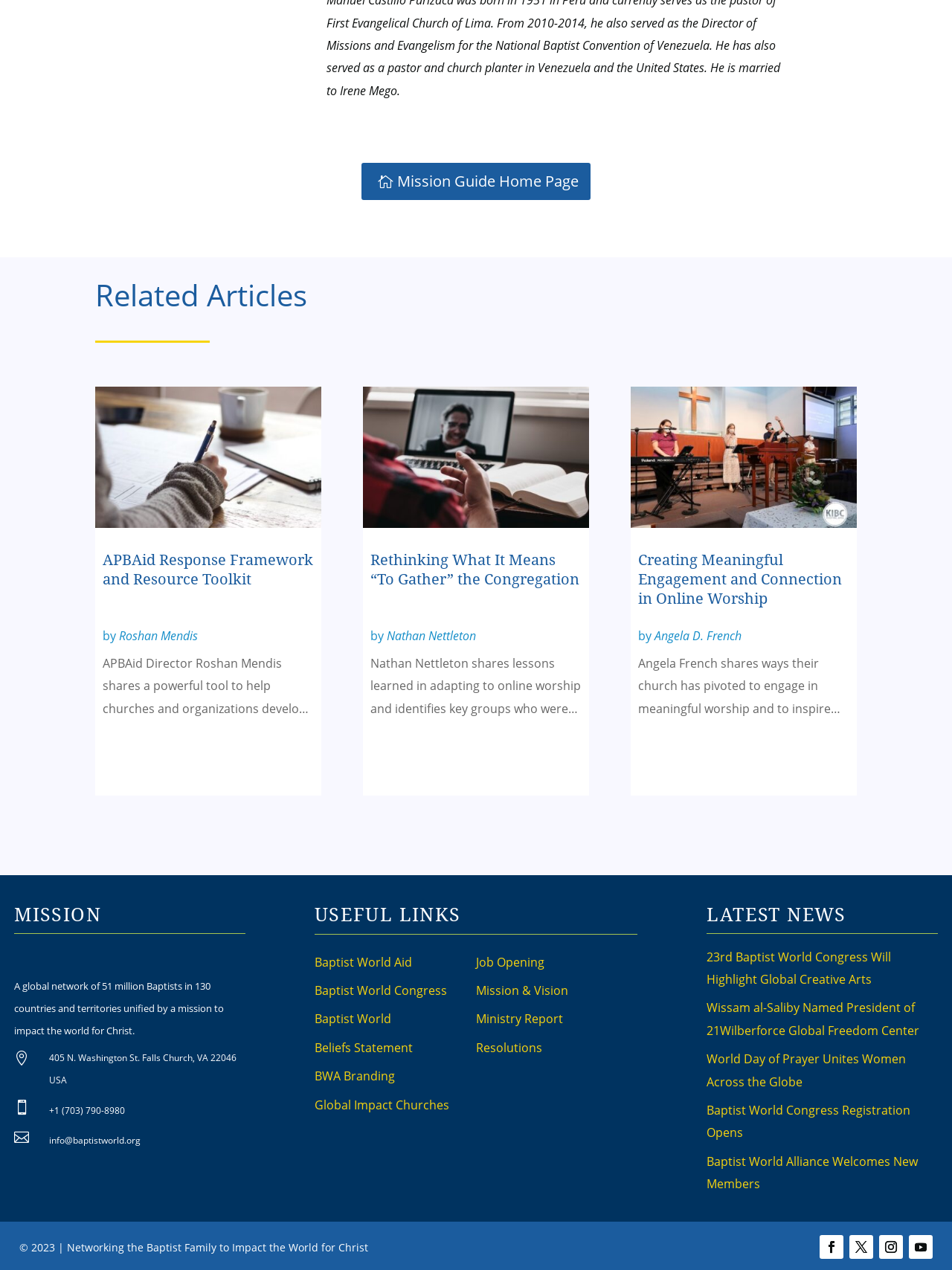What is the name of the organization?
Please look at the screenshot and answer in one word or a short phrase.

Baptist World Alliance